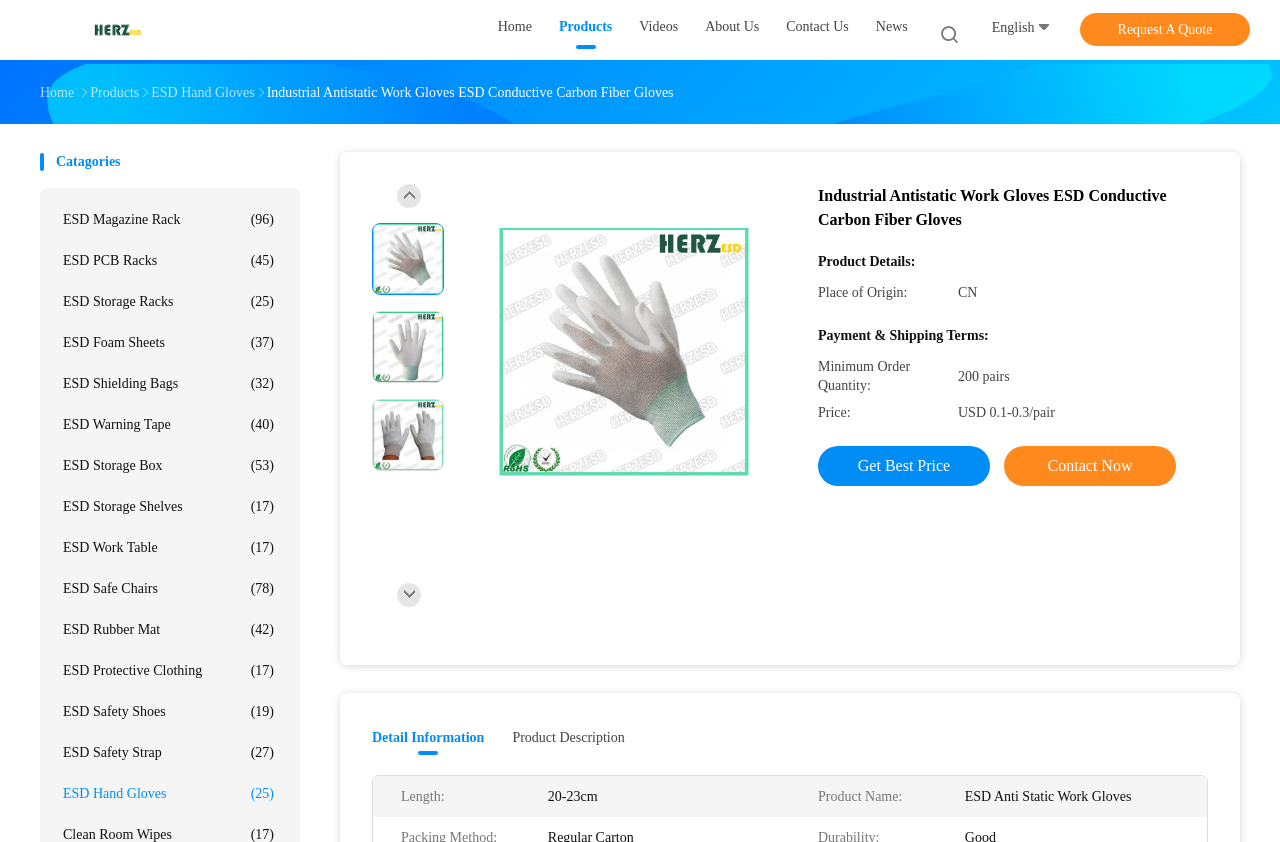Locate the bounding box coordinates of the area you need to click to fulfill this instruction: 'Click on the 'Request A Quote' link'. The coordinates must be in the form of four float numbers ranging from 0 to 1: [left, top, right, bottom].

[0.844, 0.015, 0.977, 0.055]